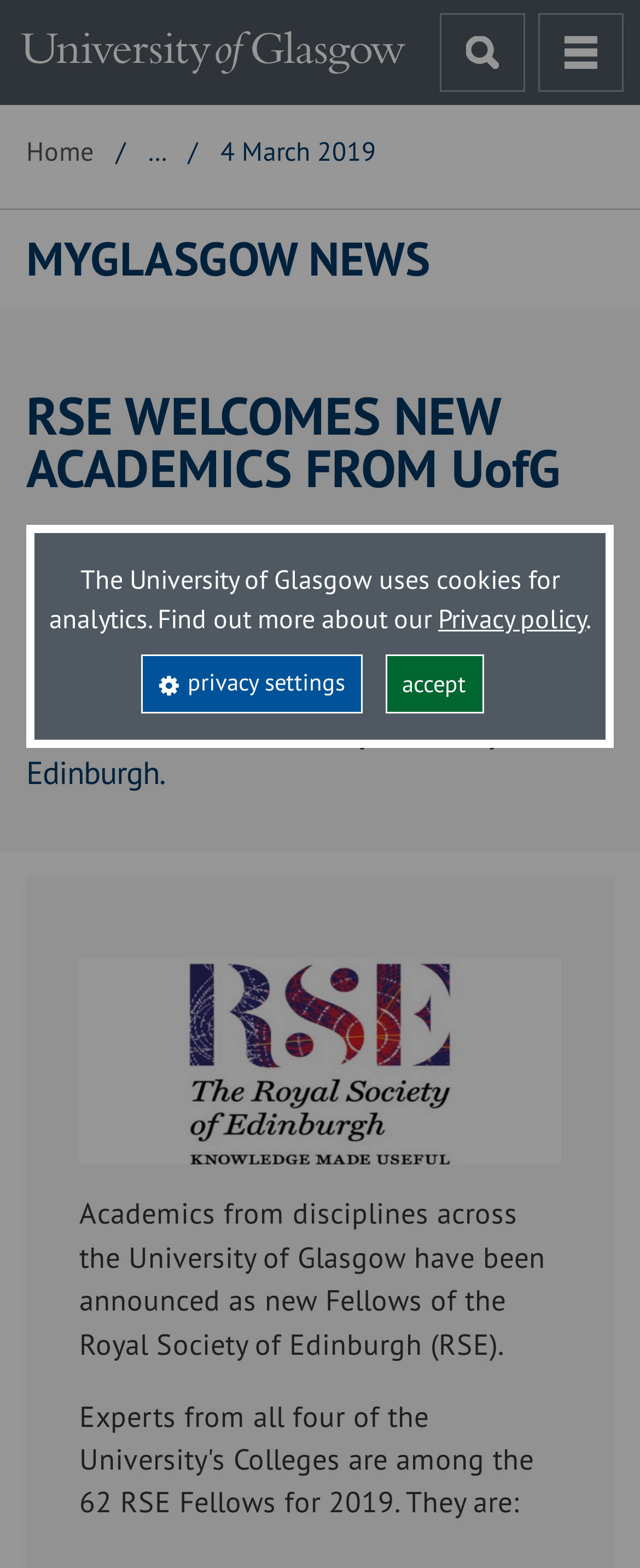What is the type of image displayed in the news article?
Using the image as a reference, answer the question with a short word or phrase.

Logo